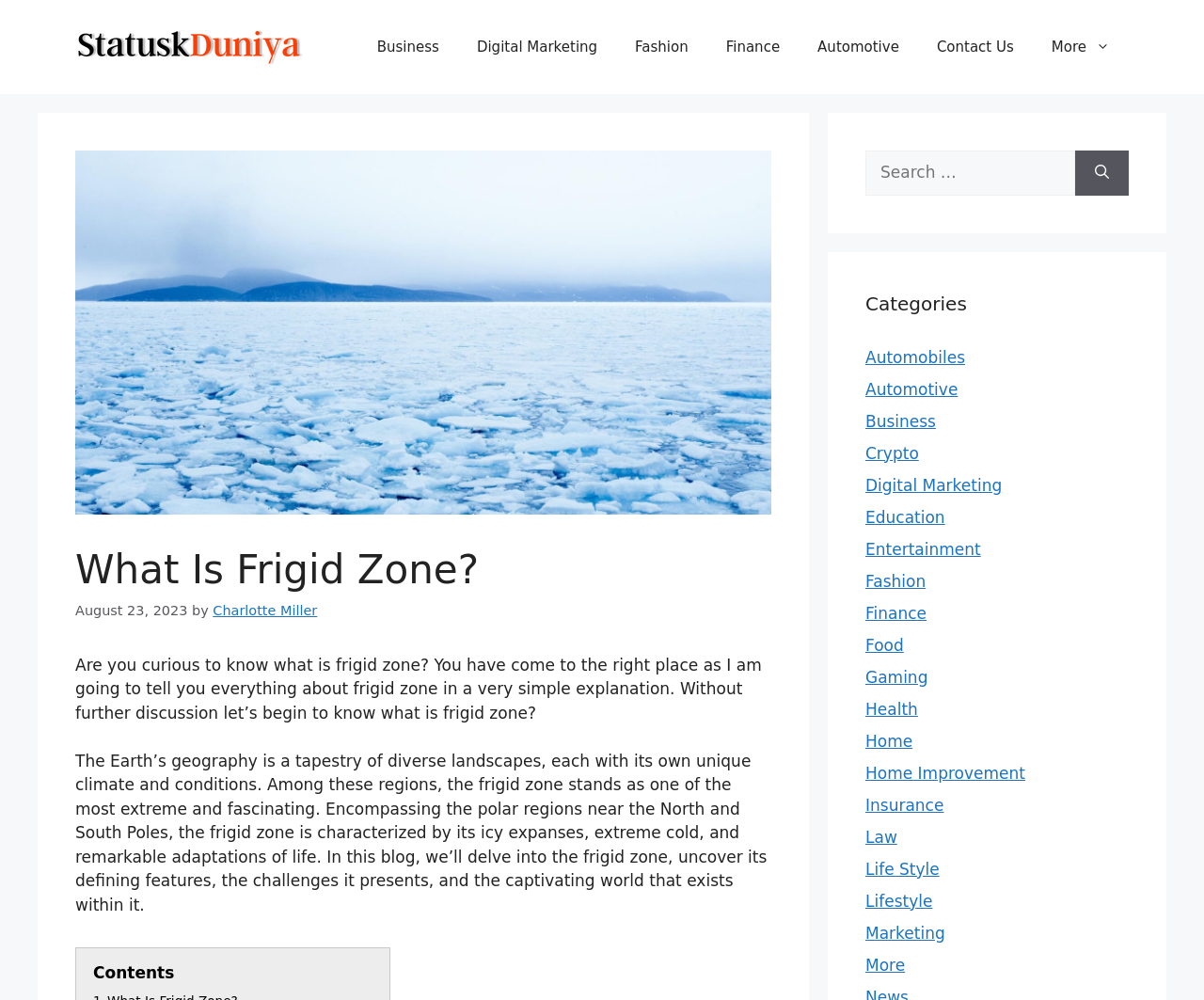Find and provide the bounding box coordinates for the UI element described with: "Marketing".

[0.719, 0.923, 0.785, 0.942]